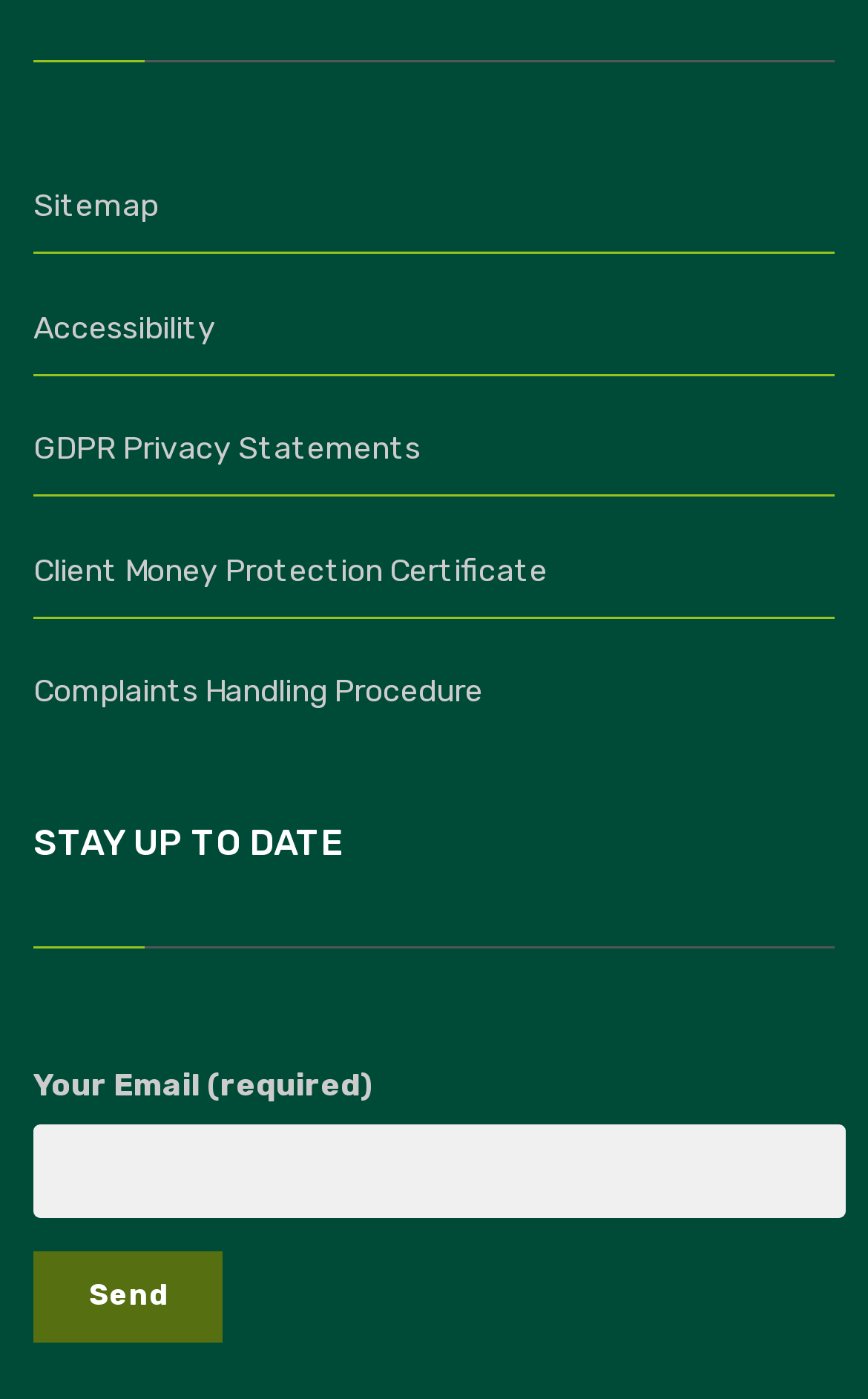Determine the bounding box coordinates for the UI element matching this description: "Client Money Protection Certificate".

[0.038, 0.377, 0.631, 0.44]